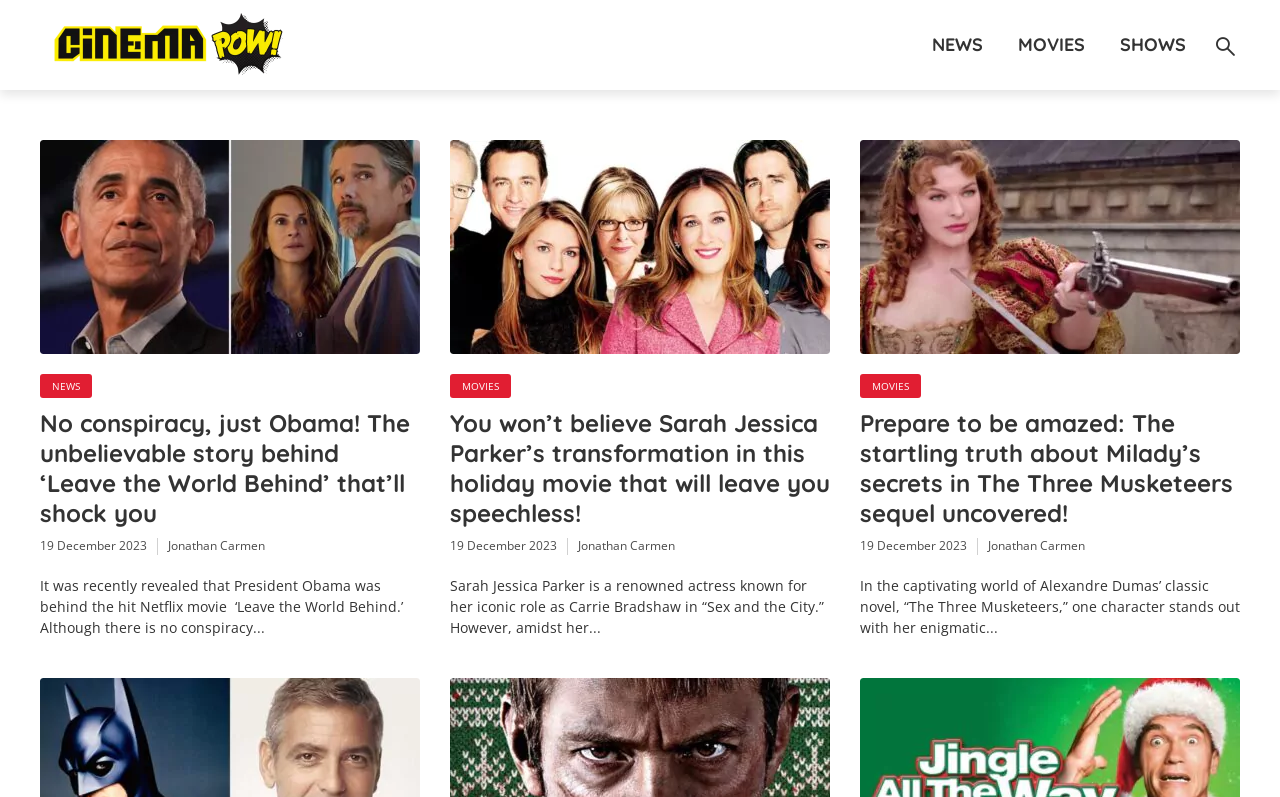Answer the question below using just one word or a short phrase: 
What is the date of the third article?

19 December 2023